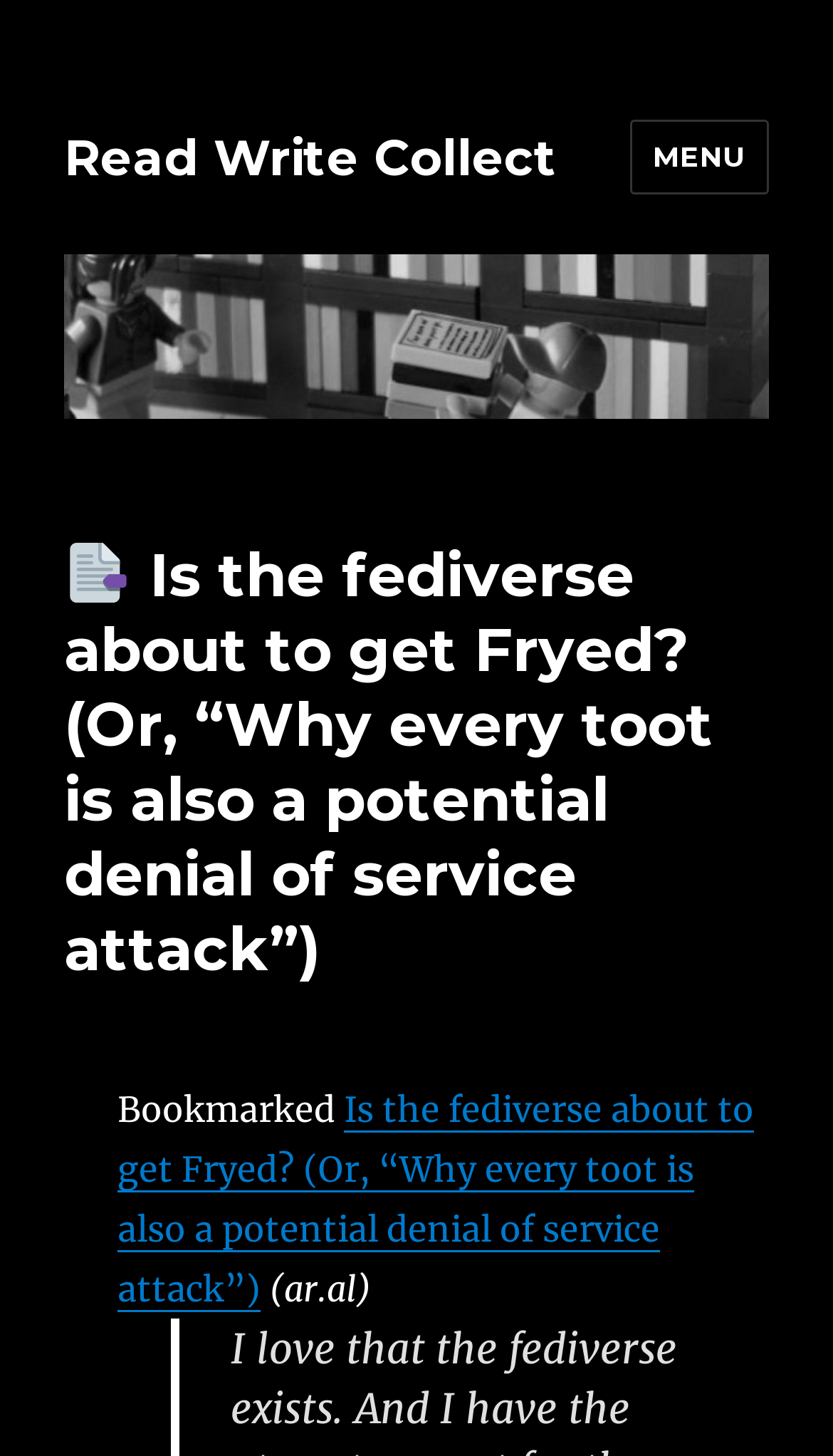Identify the bounding box coordinates for the UI element mentioned here: "Read Write Collect". Provide the coordinates as four float values between 0 and 1, i.e., [left, top, right, bottom].

[0.077, 0.087, 0.669, 0.128]